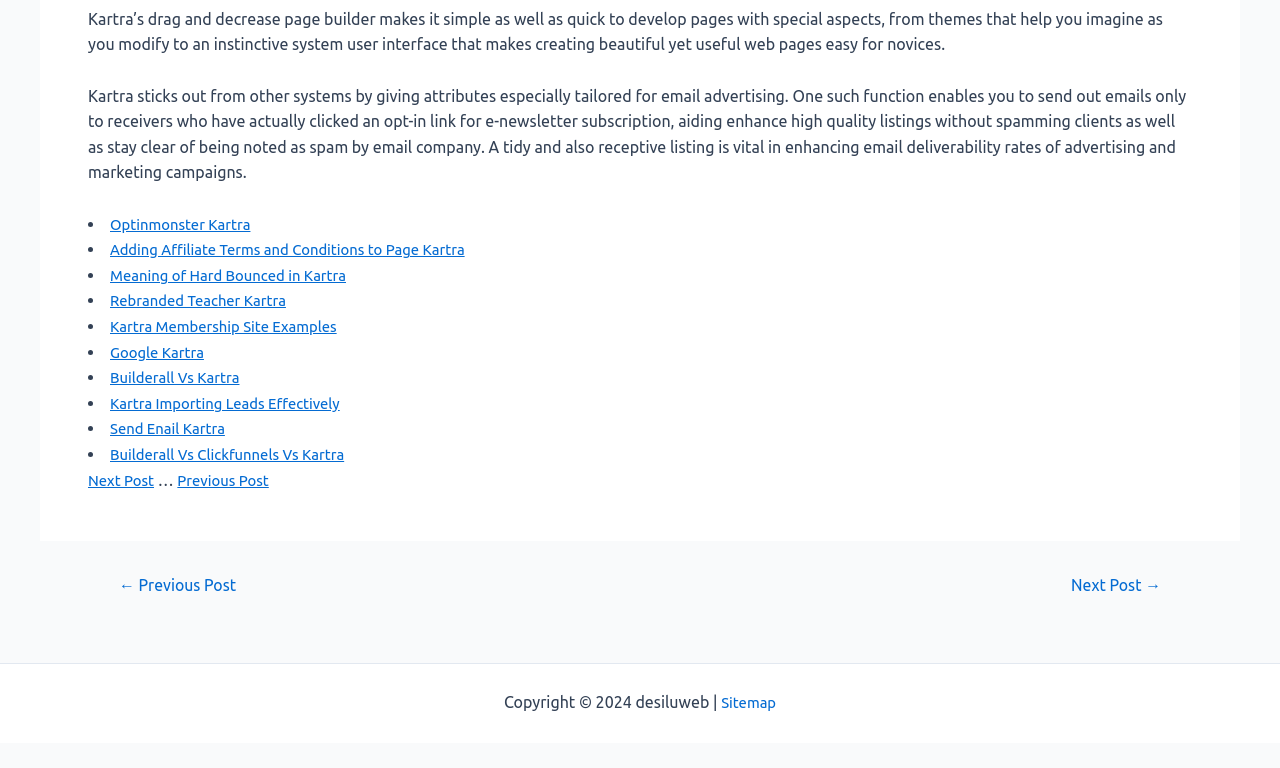What is the purpose of the opt-in link for e-newsletter subscription?
Could you give a comprehensive explanation in response to this question?

The webpage states that the opt-in link for e-newsletter subscription helps to enhance email deliverability rates by ensuring a clean and responsive list, avoiding spamming clients and being listed as spam by email companies.